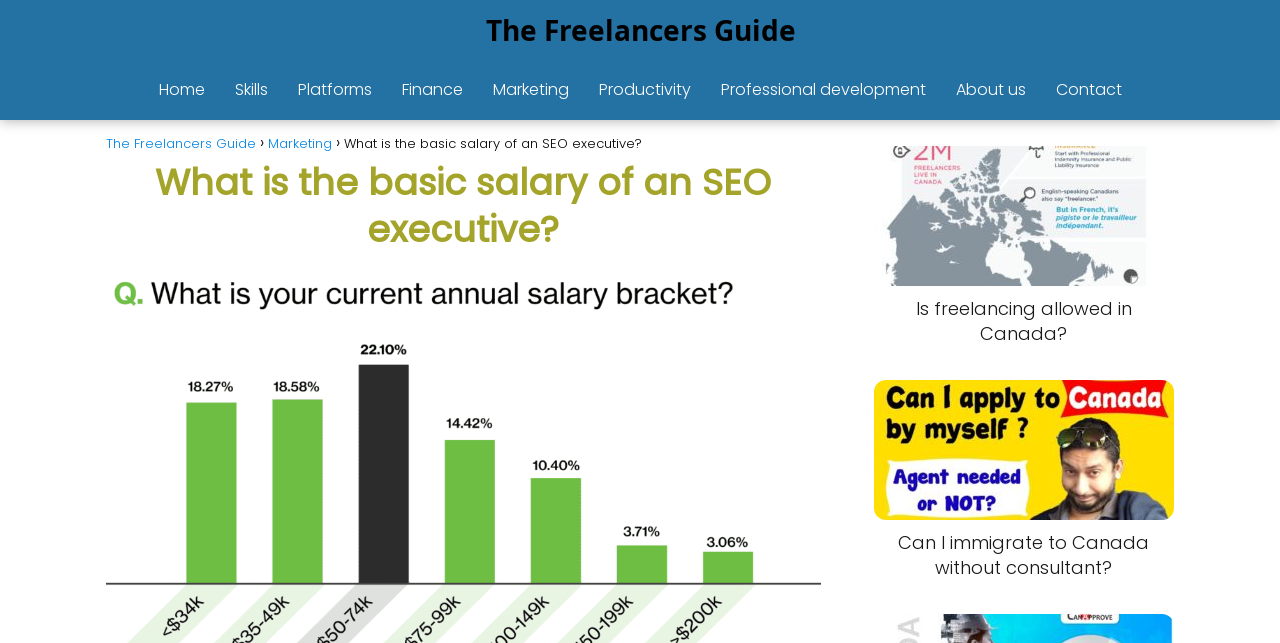Please identify the bounding box coordinates of the element on the webpage that should be clicked to follow this instruction: "explore professional development". The bounding box coordinates should be given as four float numbers between 0 and 1, formatted as [left, top, right, bottom].

[0.563, 0.121, 0.723, 0.157]